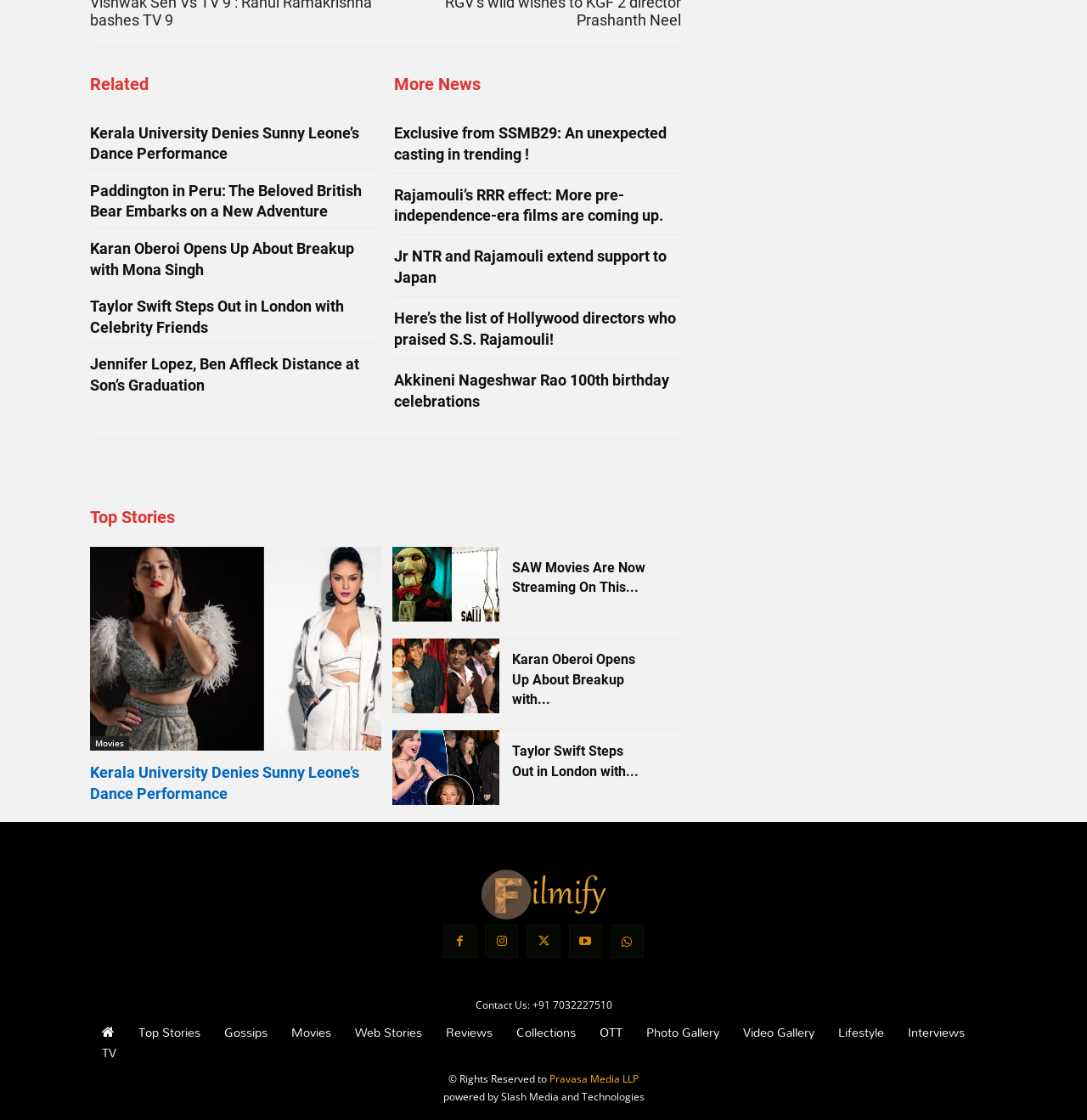Identify the bounding box coordinates for the UI element described as: "Pravasa Media LLP". The coordinates should be provided as four floats between 0 and 1: [left, top, right, bottom].

[0.505, 0.949, 0.588, 0.962]